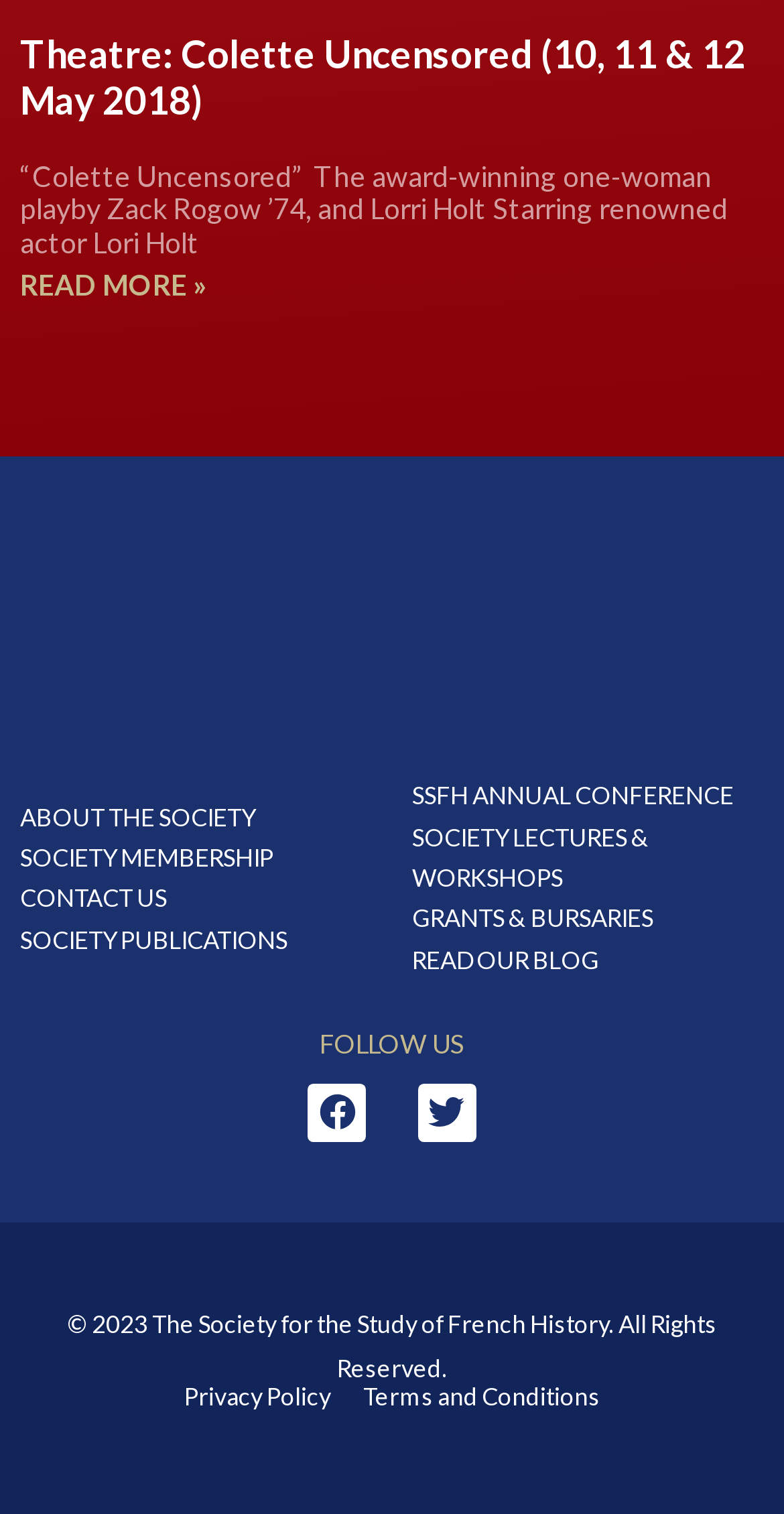What are the social media platforms to follow the organization? Observe the screenshot and provide a one-word or short phrase answer.

Facebook and Twitter